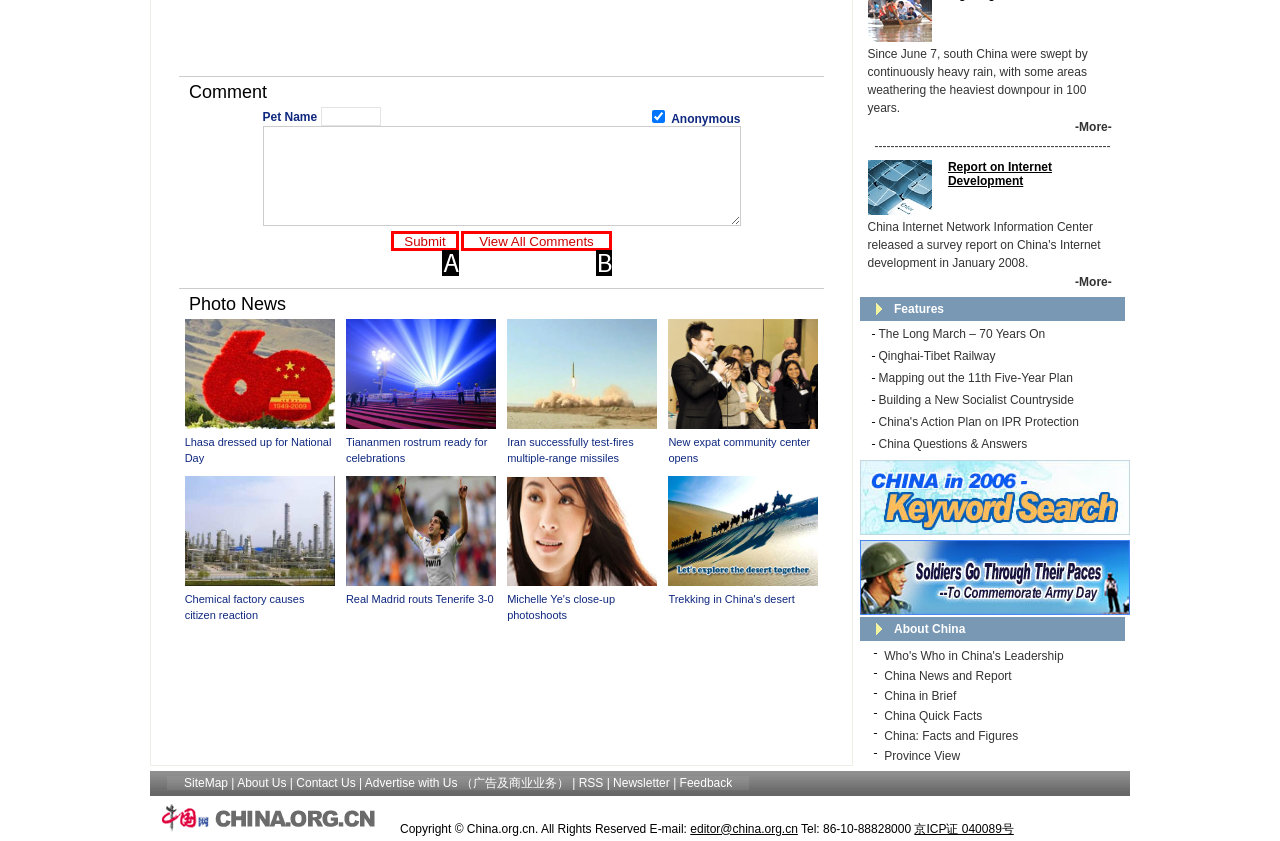Tell me the letter of the HTML element that best matches the description: Contact Us from the provided options.

None